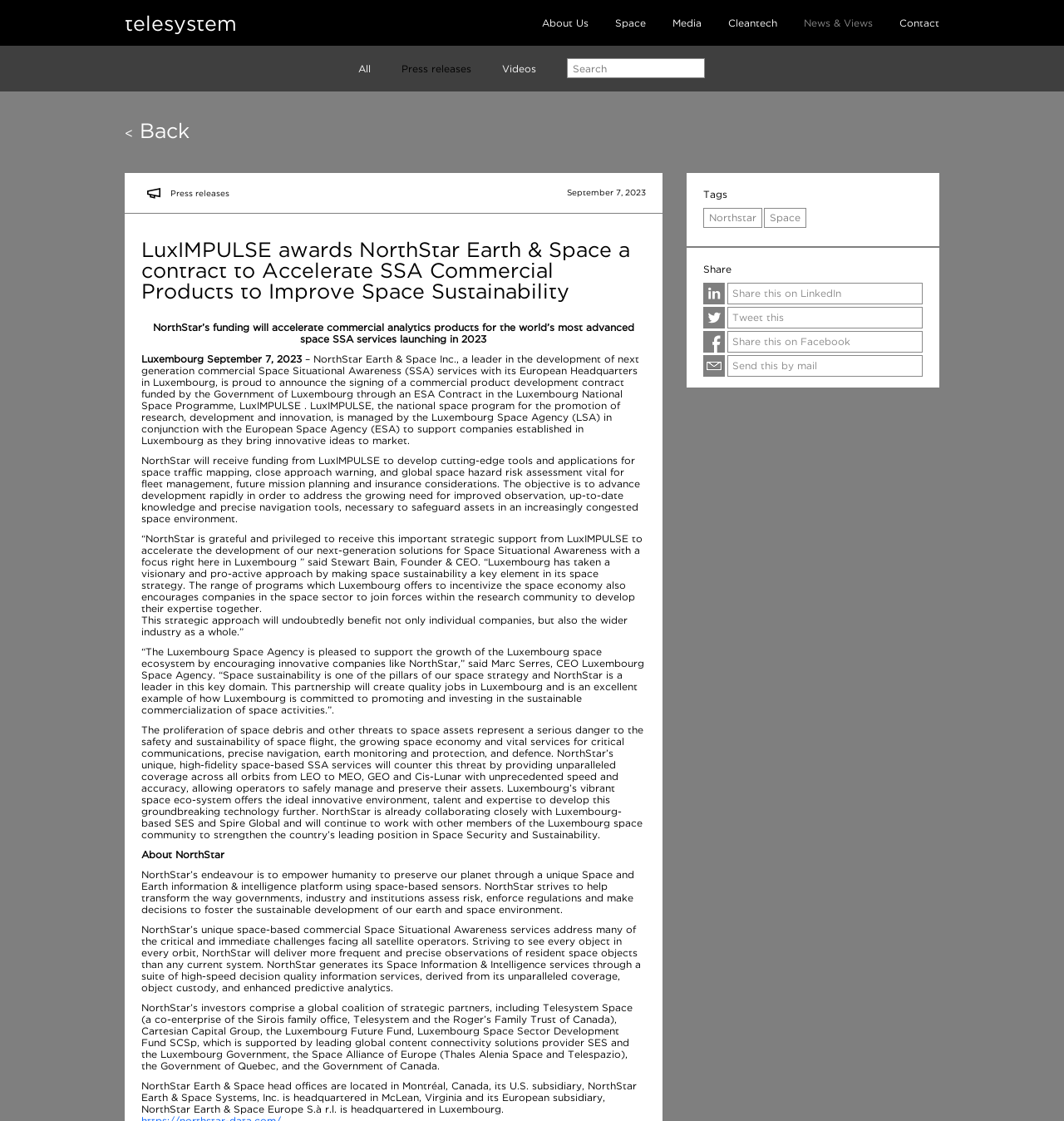What is the purpose of NorthStar's funding?
Look at the image and answer the question using a single word or phrase.

To develop cutting-edge tools and applications